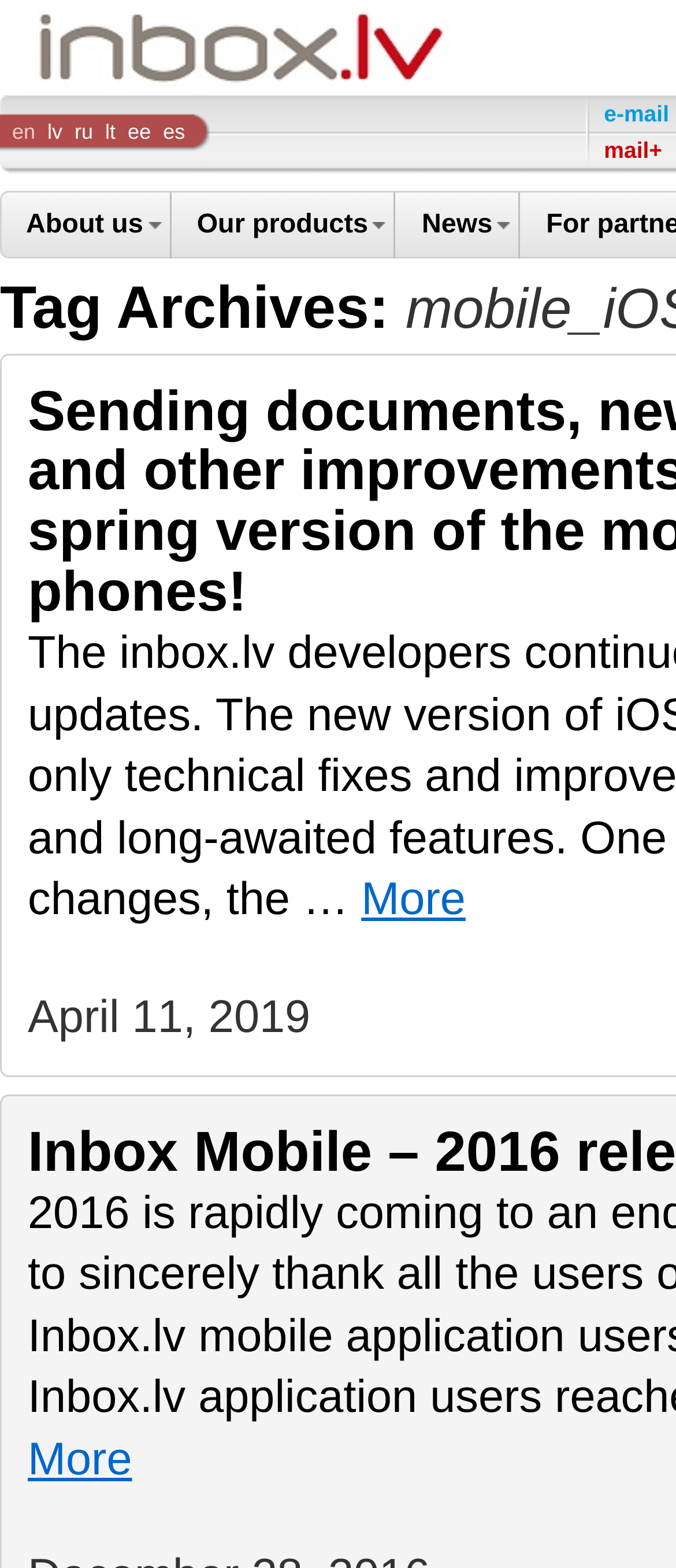How many main navigation links are available on the webpage?
Look at the image and answer the question using a single word or phrase.

Three